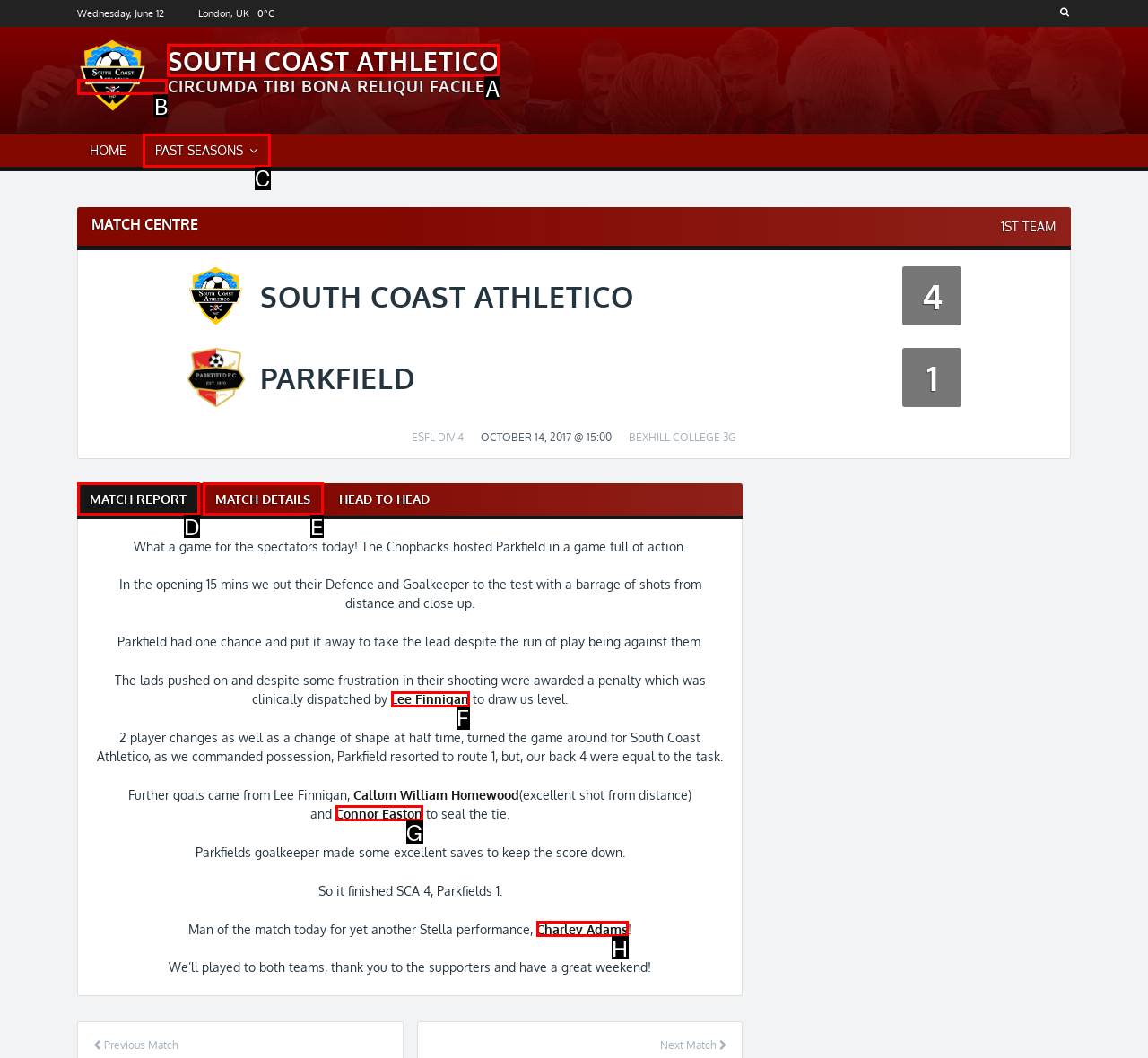Choose the HTML element that matches the description: parent_node: SOUTH COAST ATHLETICO
Reply with the letter of the correct option from the given choices.

B